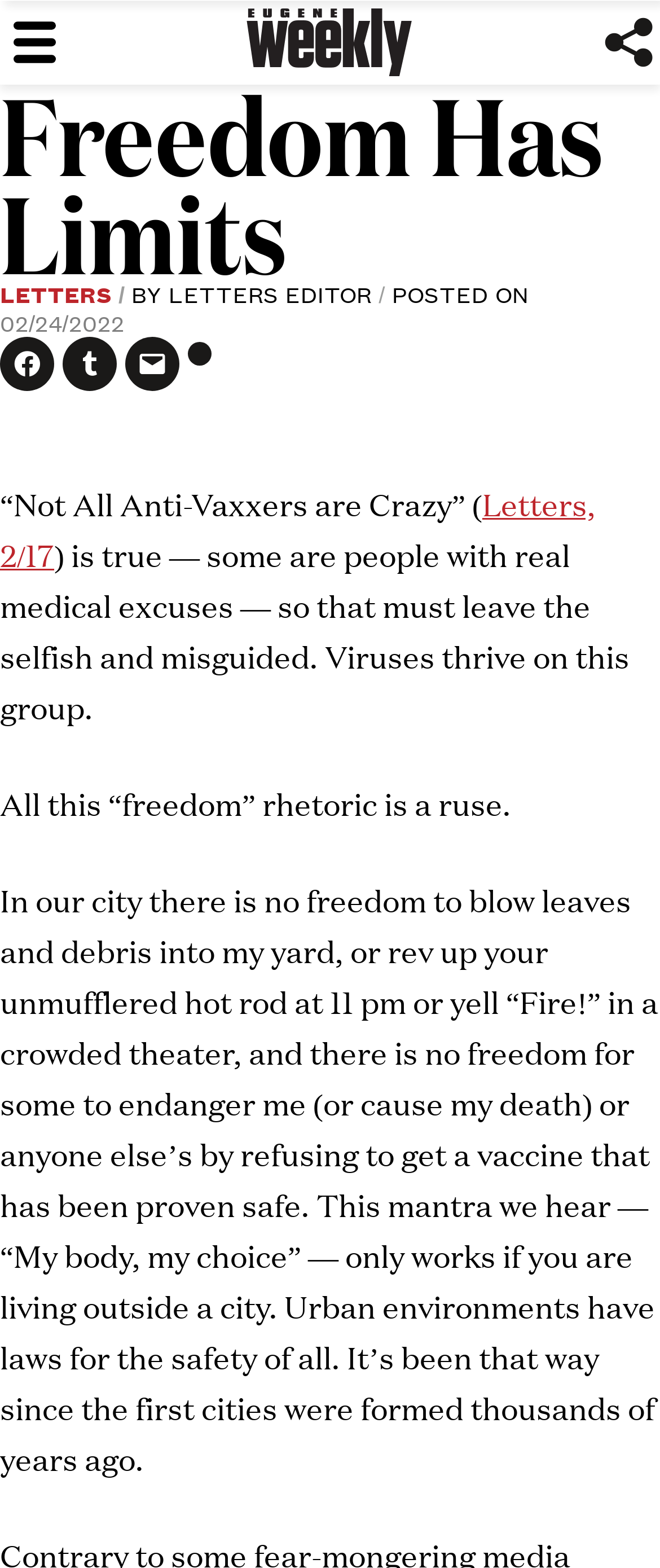Provide the bounding box coordinates of the section that needs to be clicked to accomplish the following instruction: "Read the 'LETTERS /' section."

[0.0, 0.176, 0.199, 0.198]